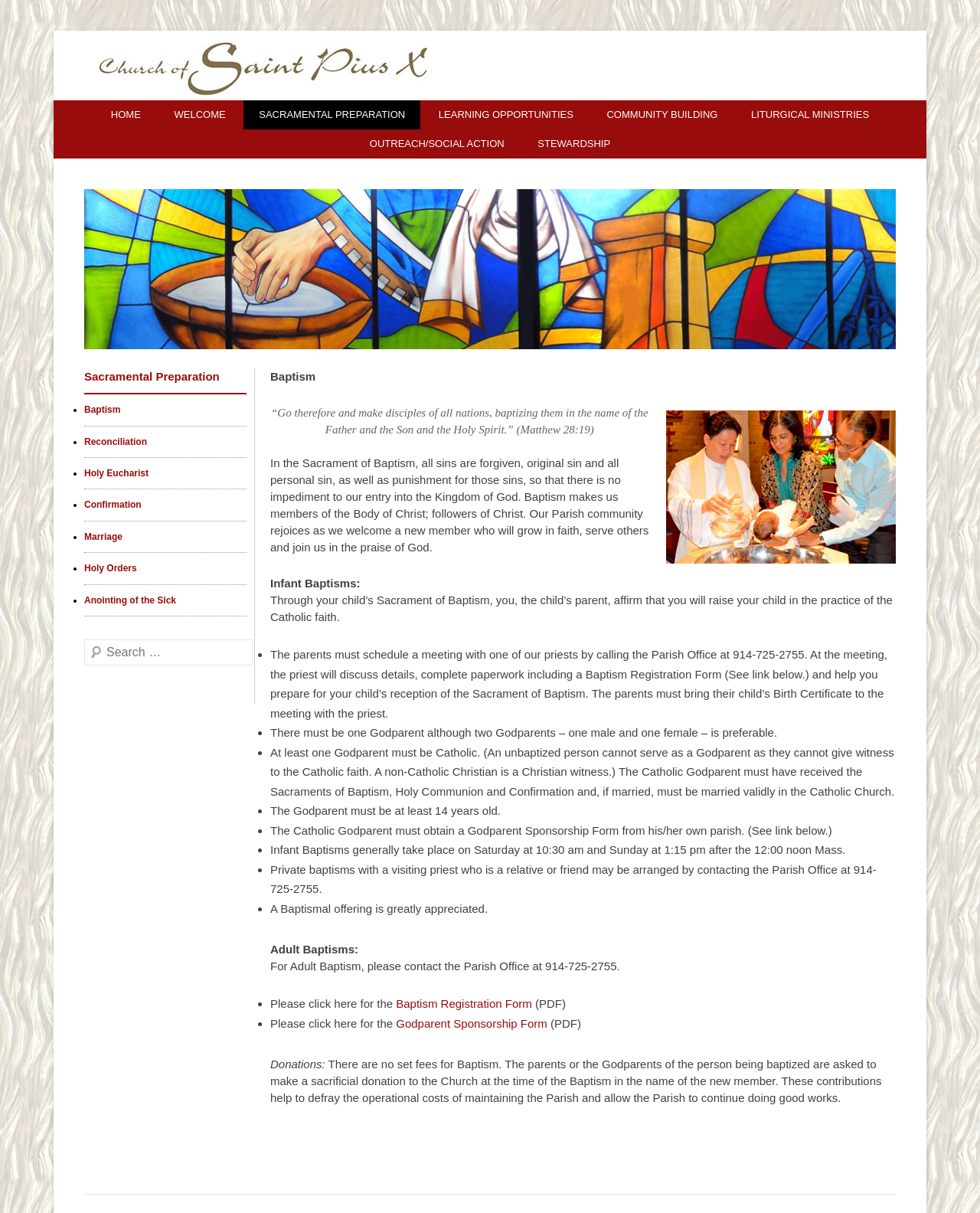Examine the image and give a thorough answer to the following question:
What is the contact number for scheduling a meeting with a priest?

The contact number can be found in the section about Infant Baptisms, where it is written that 'The parents must schedule a meeting with one of our priests by calling the Parish Office at 914-725-2755.'